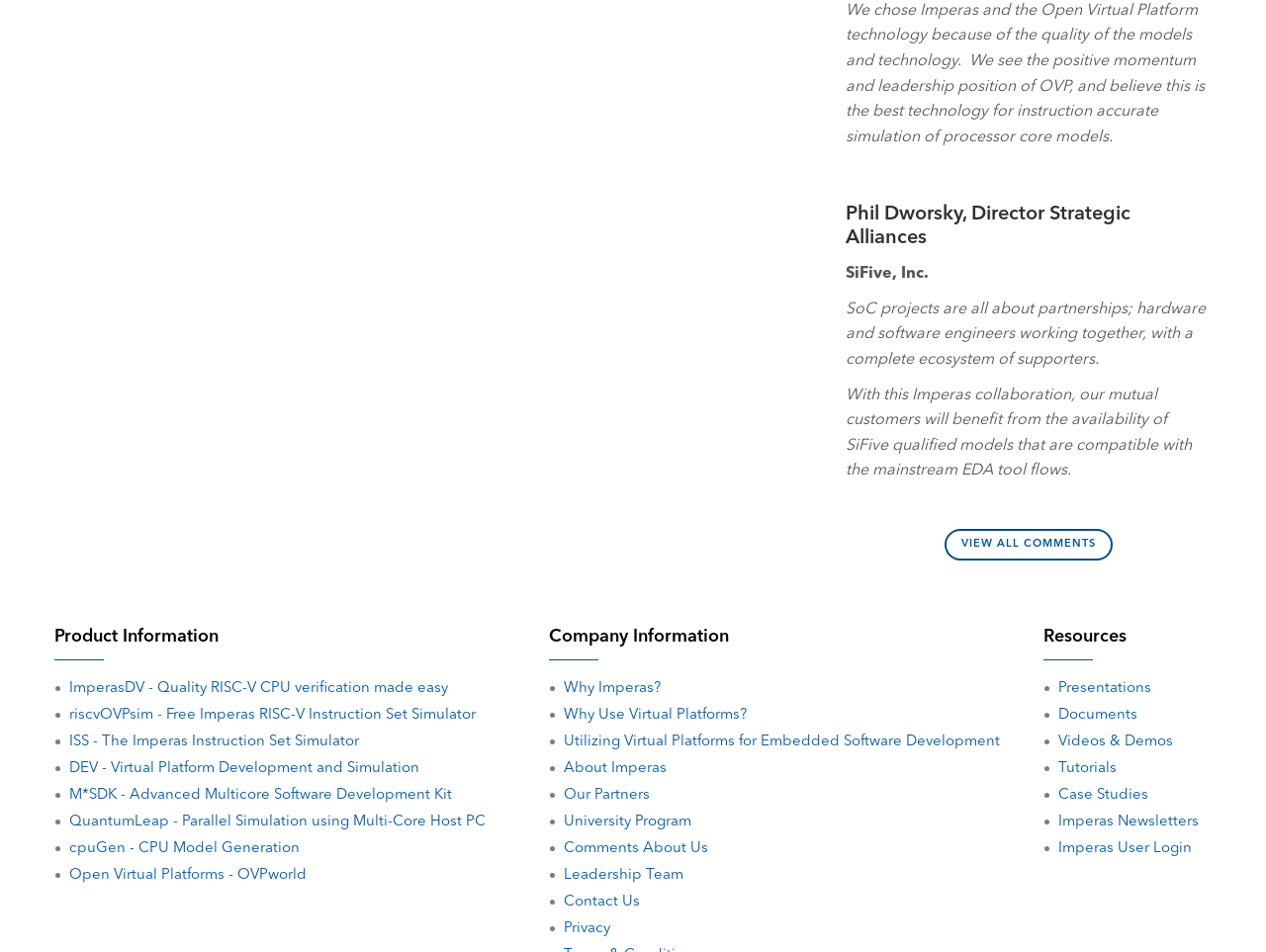Locate the bounding box of the UI element based on this description: "Imperas Newsletters". Provide four float numbers between 0 and 1 as [left, top, right, bottom].

[0.824, 0.856, 0.947, 0.871]